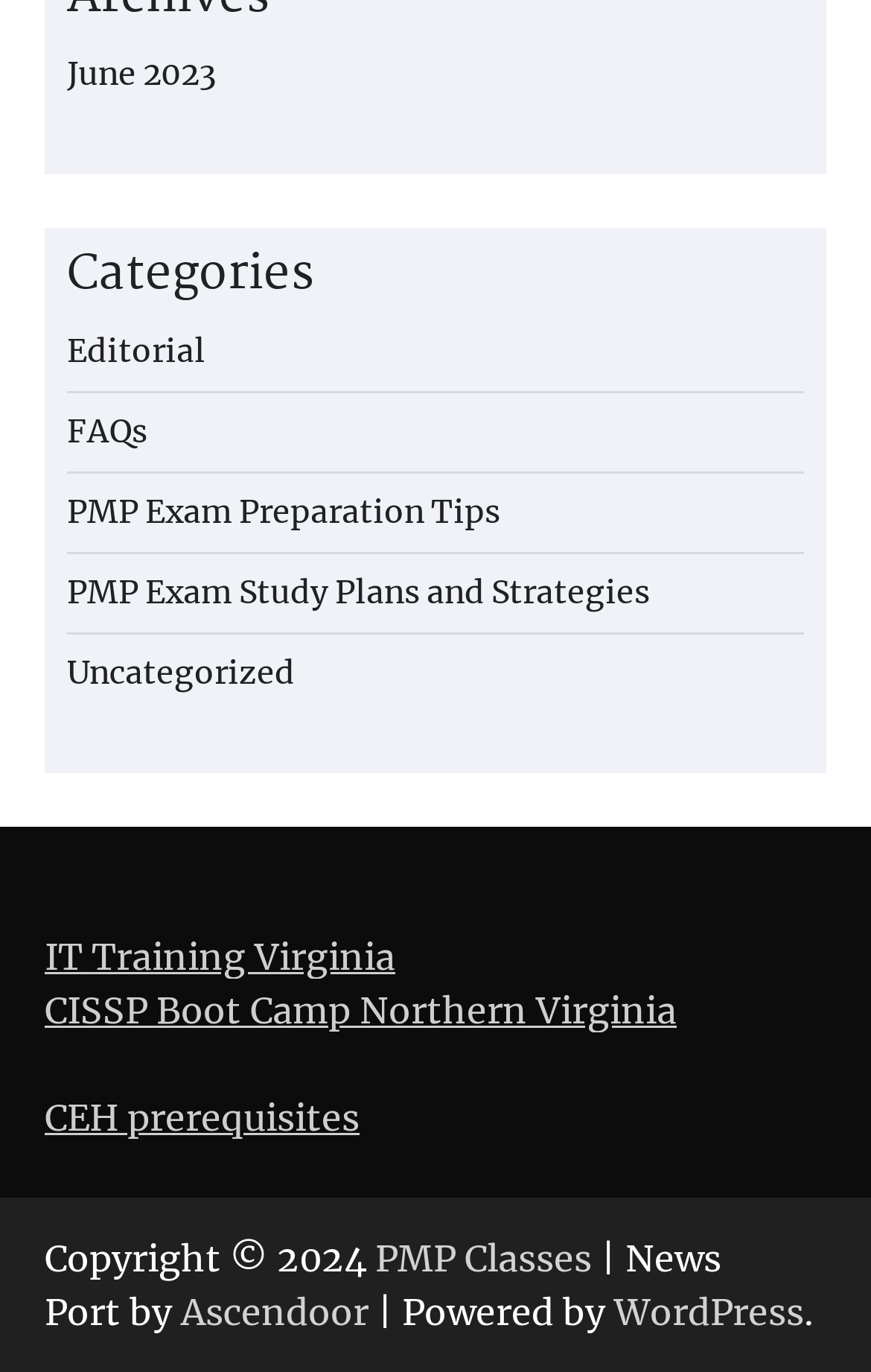Locate the UI element described by IT Training Virginia and provide its bounding box coordinates. Use the format (top-left x, top-left y, bottom-right x, bottom-right y) with all values as floating point numbers between 0 and 1.

[0.051, 0.681, 0.454, 0.714]